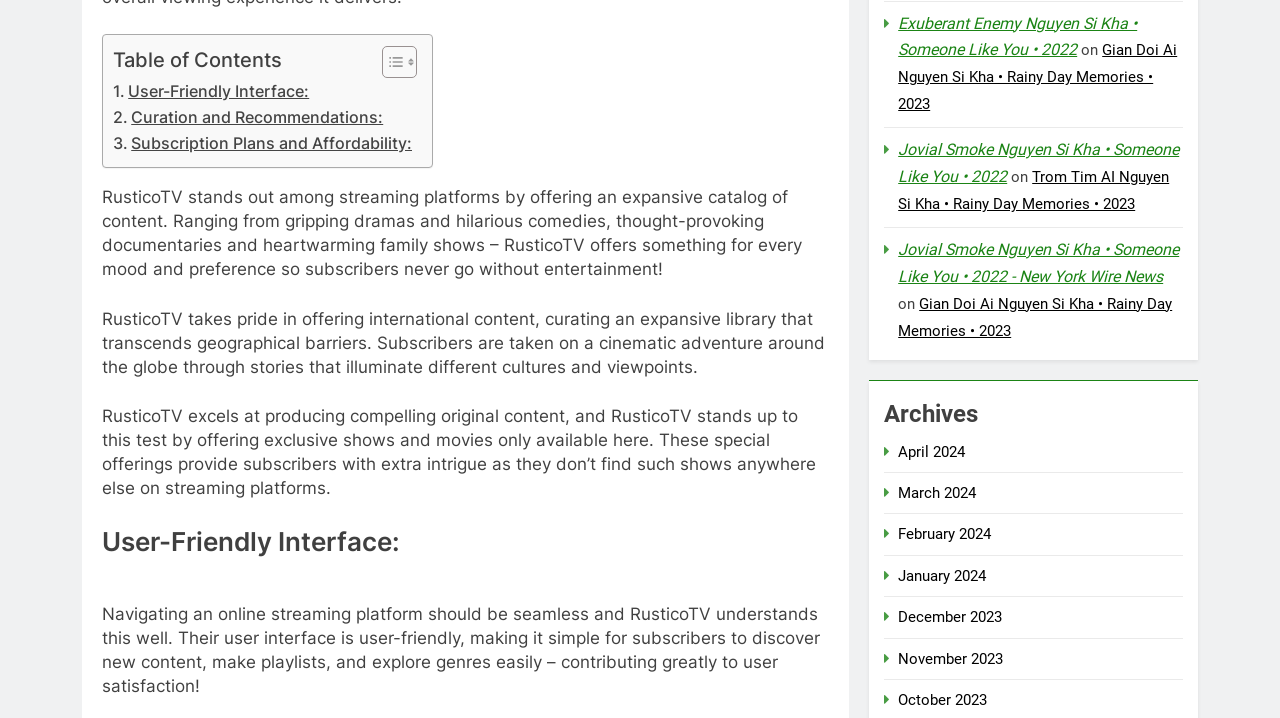Please identify the bounding box coordinates for the region that you need to click to follow this instruction: "Explore User-Friendly Interface".

[0.088, 0.111, 0.242, 0.147]